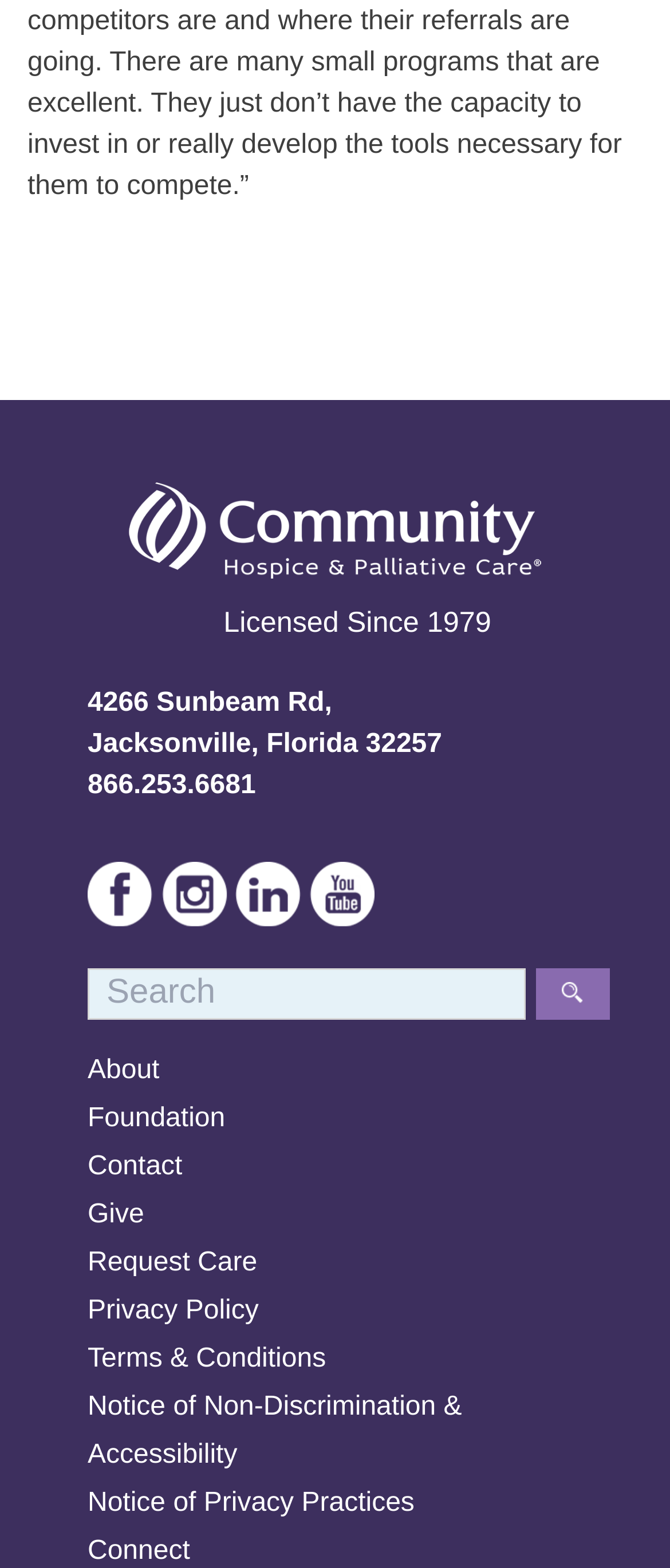How many social media links are available?
Please provide a single word or phrase answer based on the image.

4